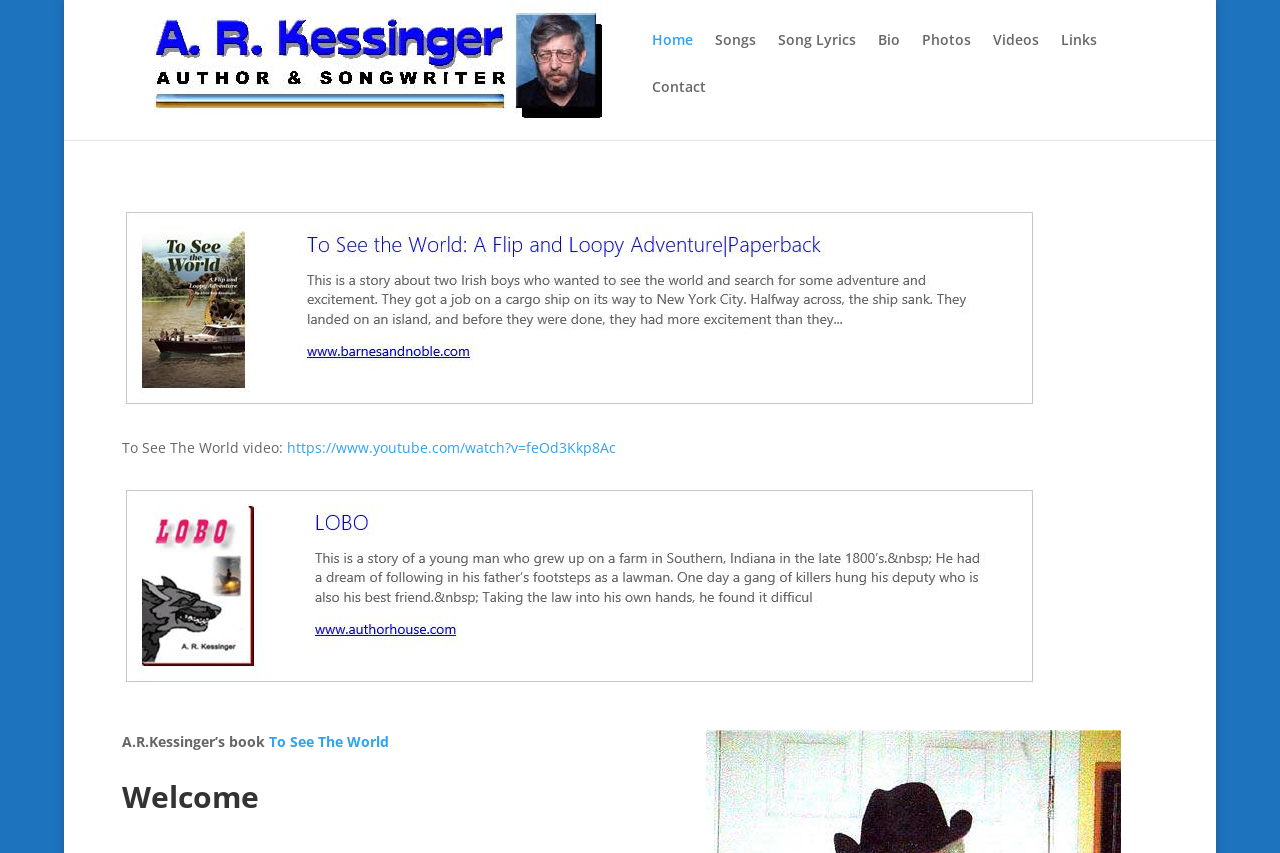What is the name of the book mentioned on this webpage?
Answer with a single word or phrase, using the screenshot for reference.

To See The World